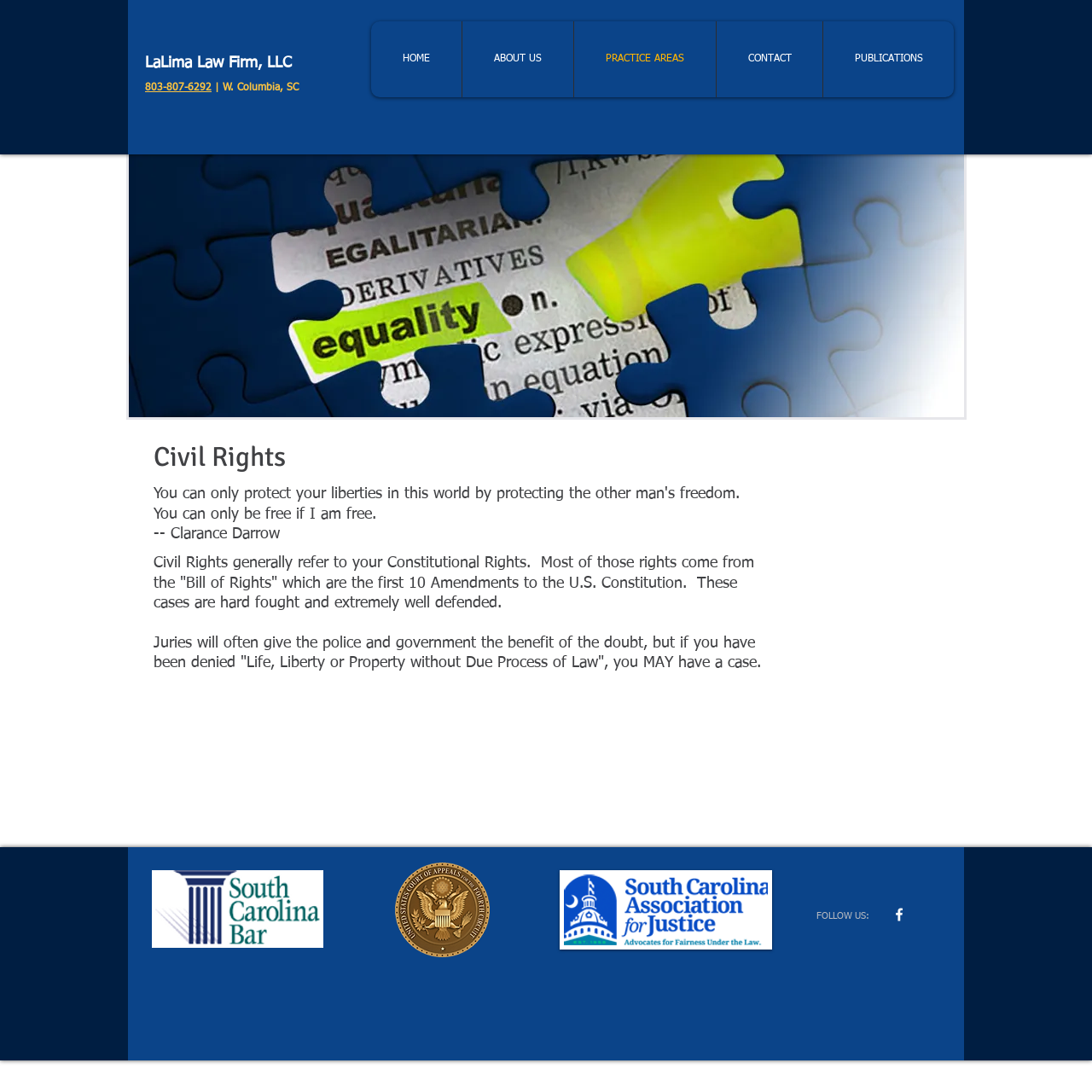Find the bounding box coordinates for the UI element whose description is: "HOME". The coordinates should be four float numbers between 0 and 1, in the format [left, top, right, bottom].

[0.34, 0.02, 0.423, 0.089]